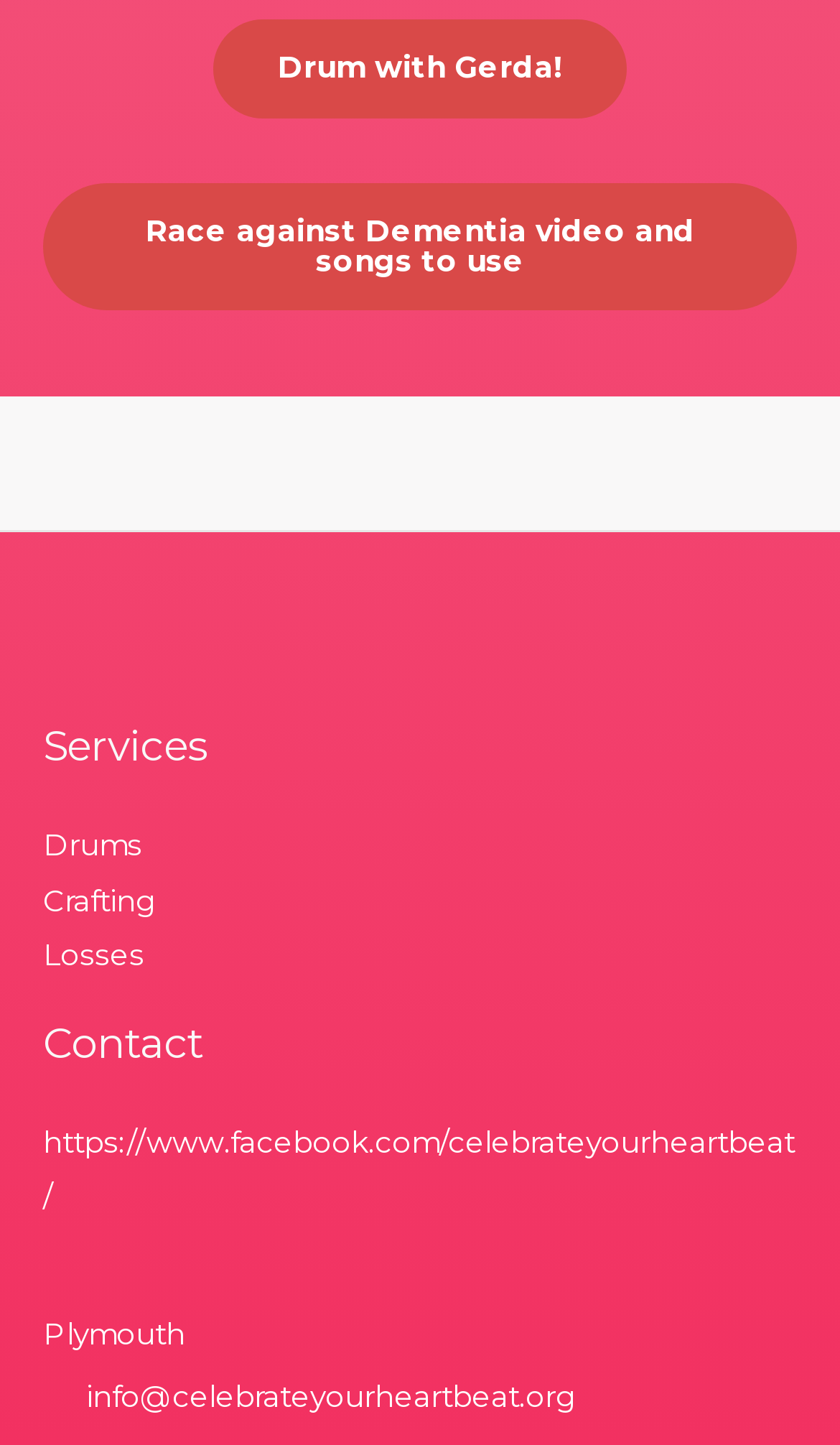How many footer widgets are there?
Give a single word or phrase as your answer by examining the image.

2